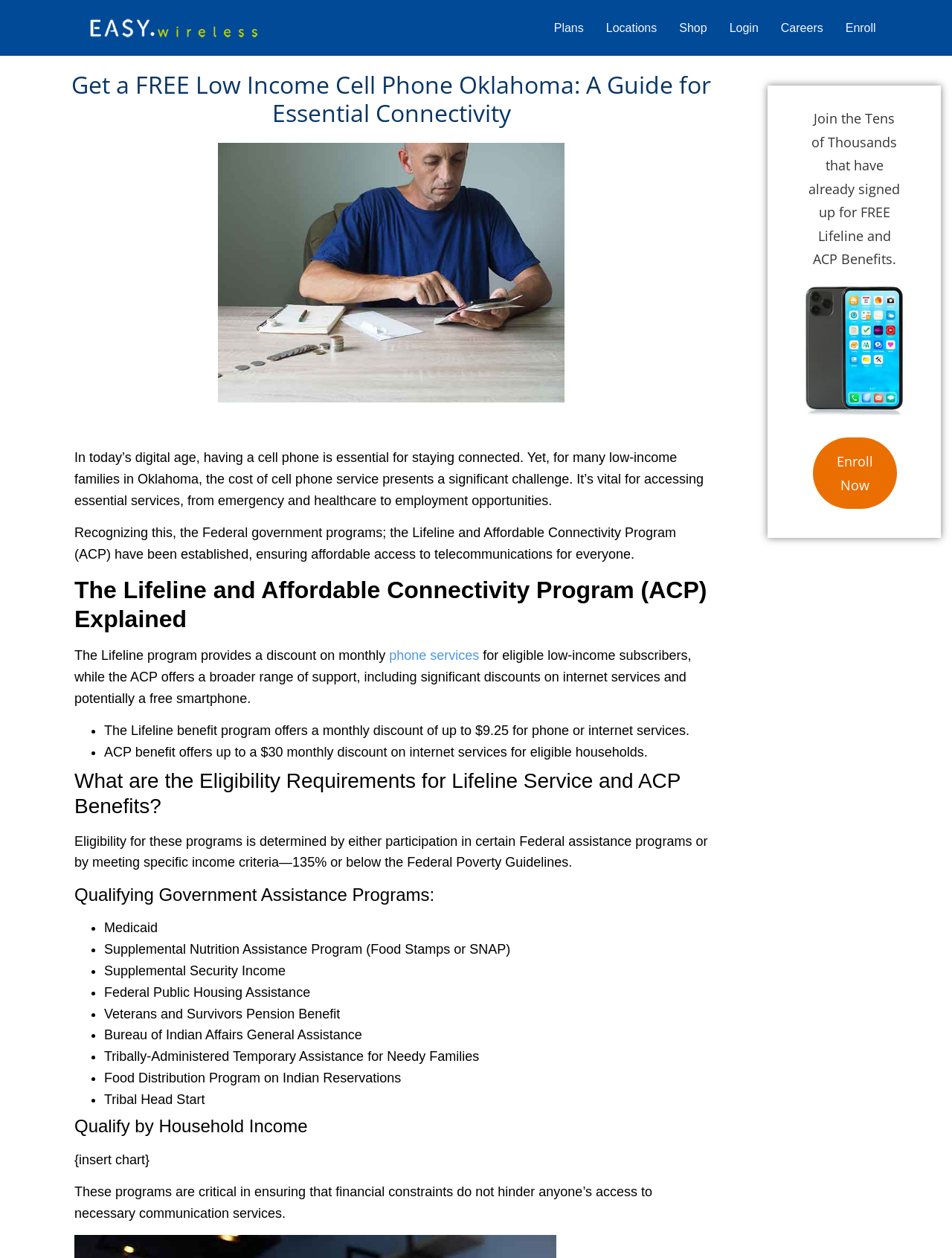Identify the bounding box coordinates of the area that should be clicked in order to complete the given instruction: "Click on the 'Plans' link". The bounding box coordinates should be four float numbers between 0 and 1, i.e., [left, top, right, bottom].

[0.582, 0.014, 0.613, 0.03]